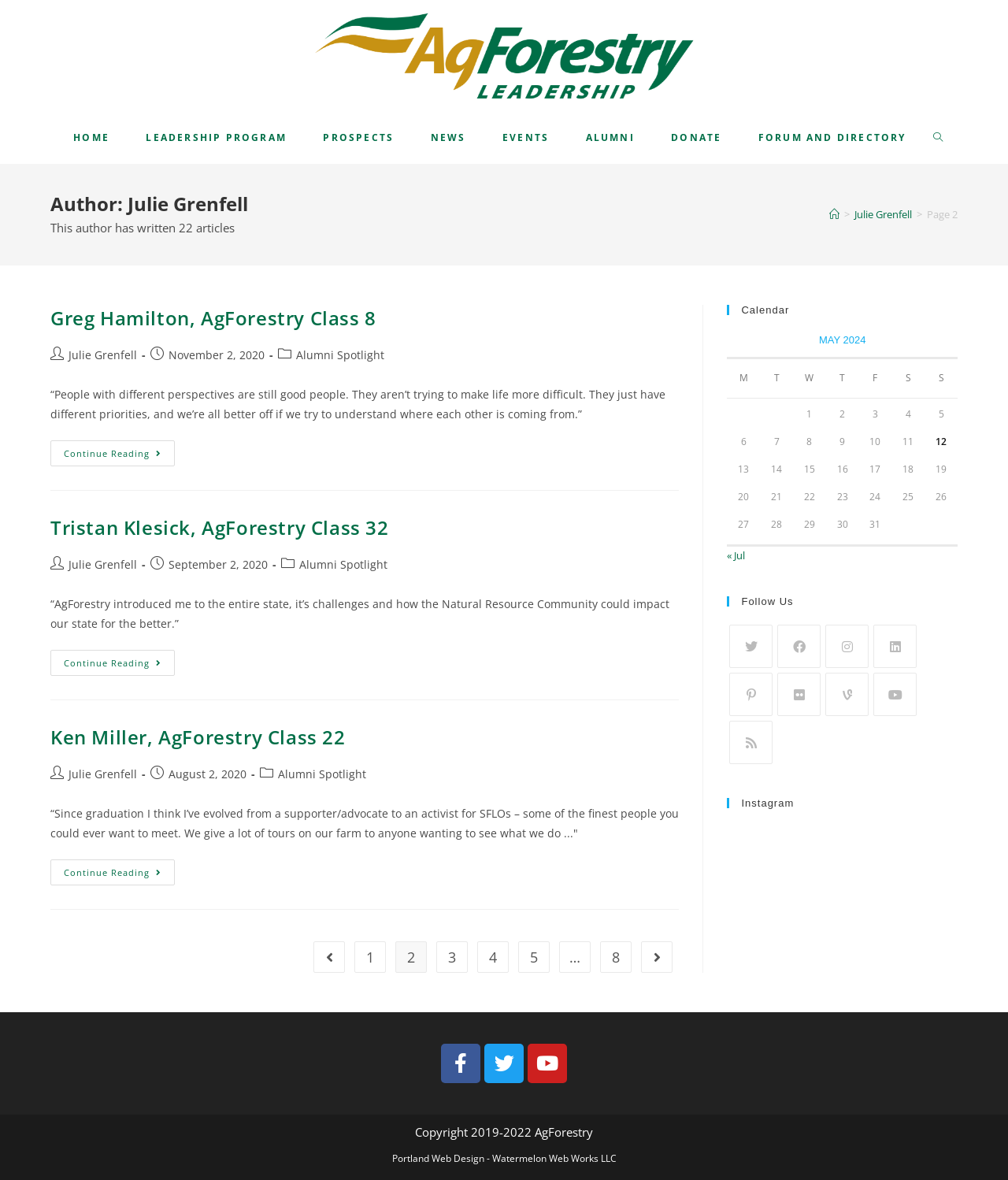Given the element description Julie Grenfell, specify the bounding box coordinates of the corresponding UI element in the format (top-left x, top-left y, bottom-right x, bottom-right y). All values must be between 0 and 1.

[0.068, 0.472, 0.136, 0.485]